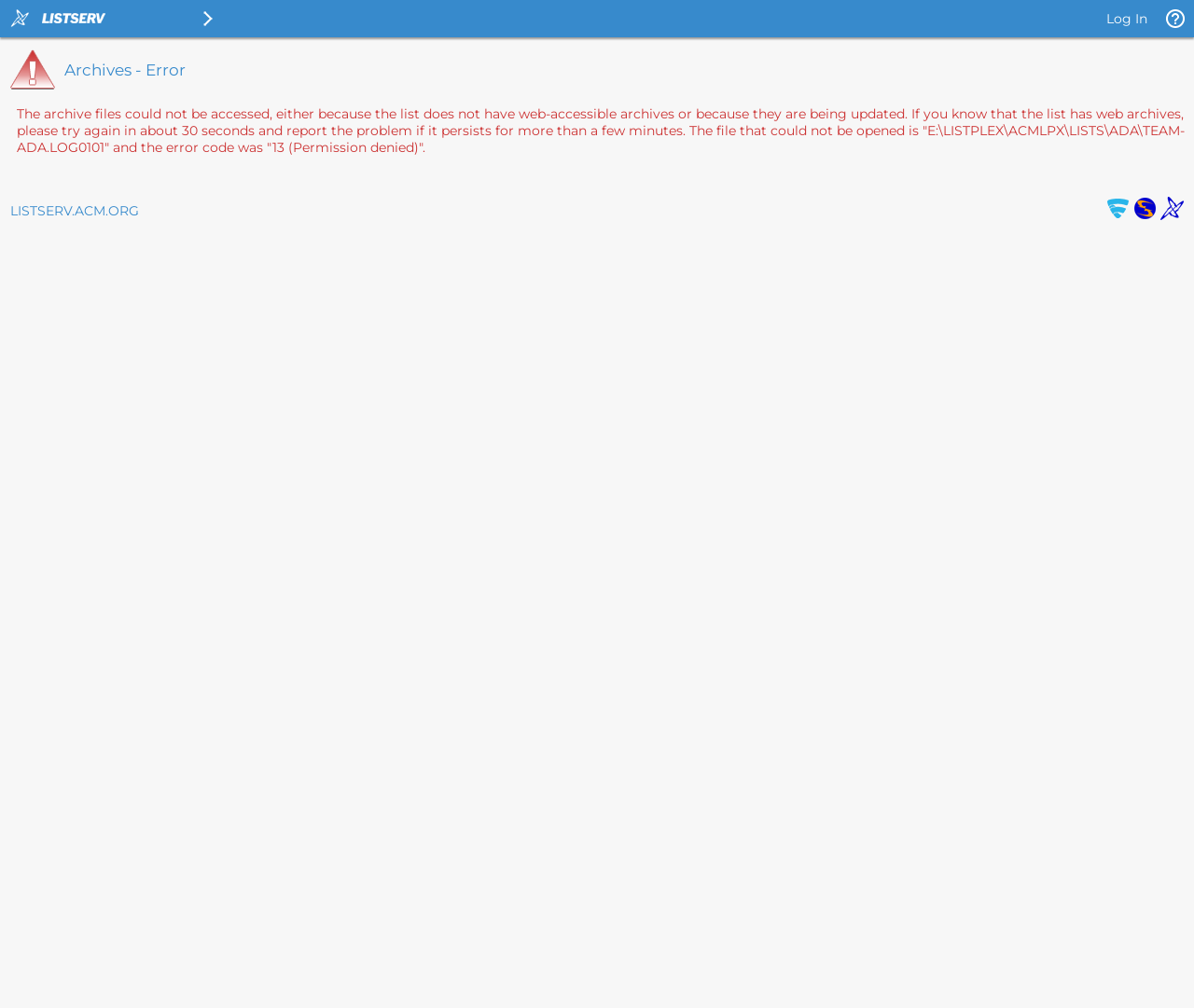Refer to the screenshot and give an in-depth answer to this question: What is the purpose of the webpage?

The webpage appears to be an error page for archives, as it displays an error message stating that the archive files could not be accessed, and provides a reason for the error.